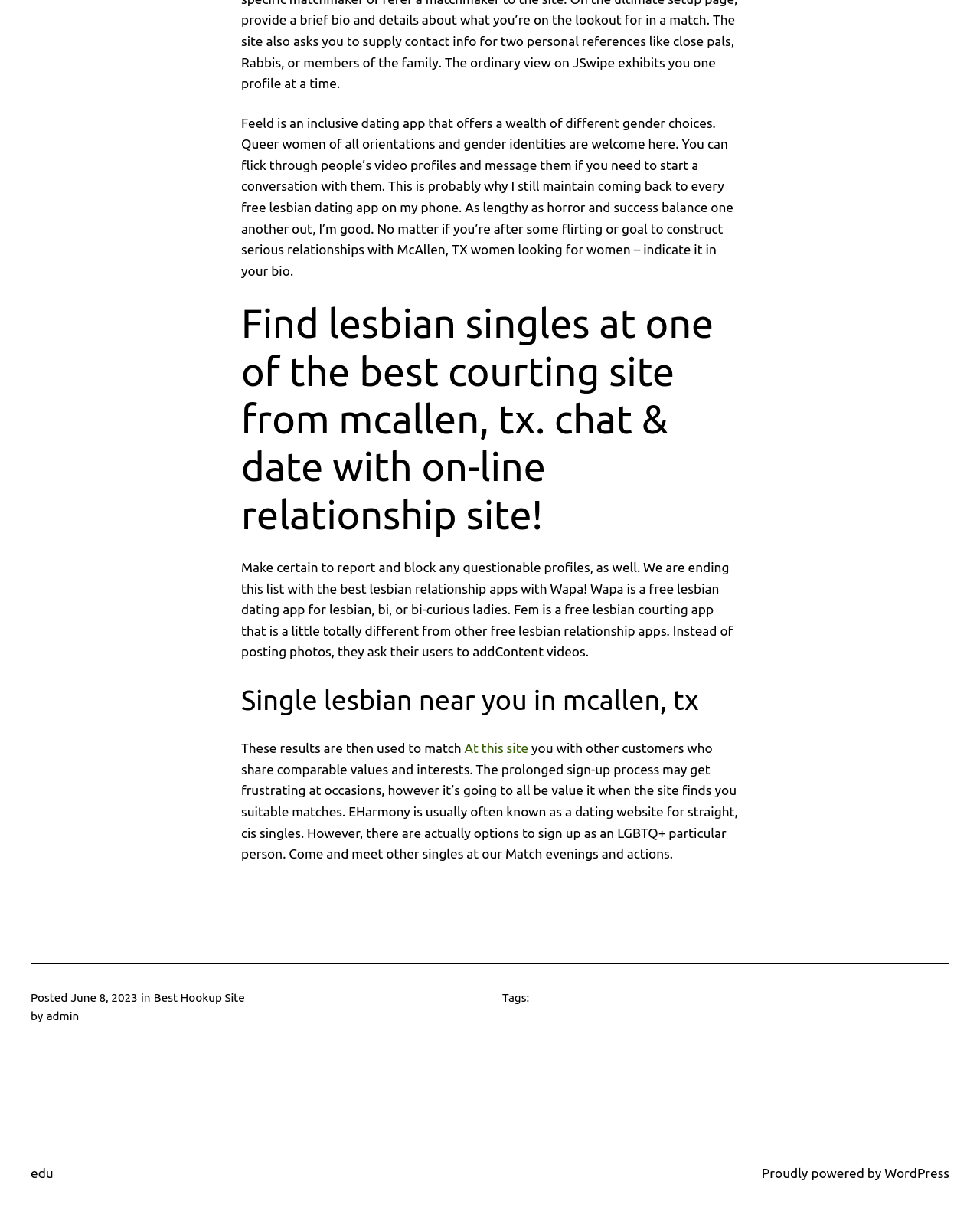Use the information in the screenshot to answer the question comprehensively: What type of profiles should be reported and blocked?

According to the text, users are advised to report and block any questionable profiles, ensuring a safe and trustworthy online dating experience.